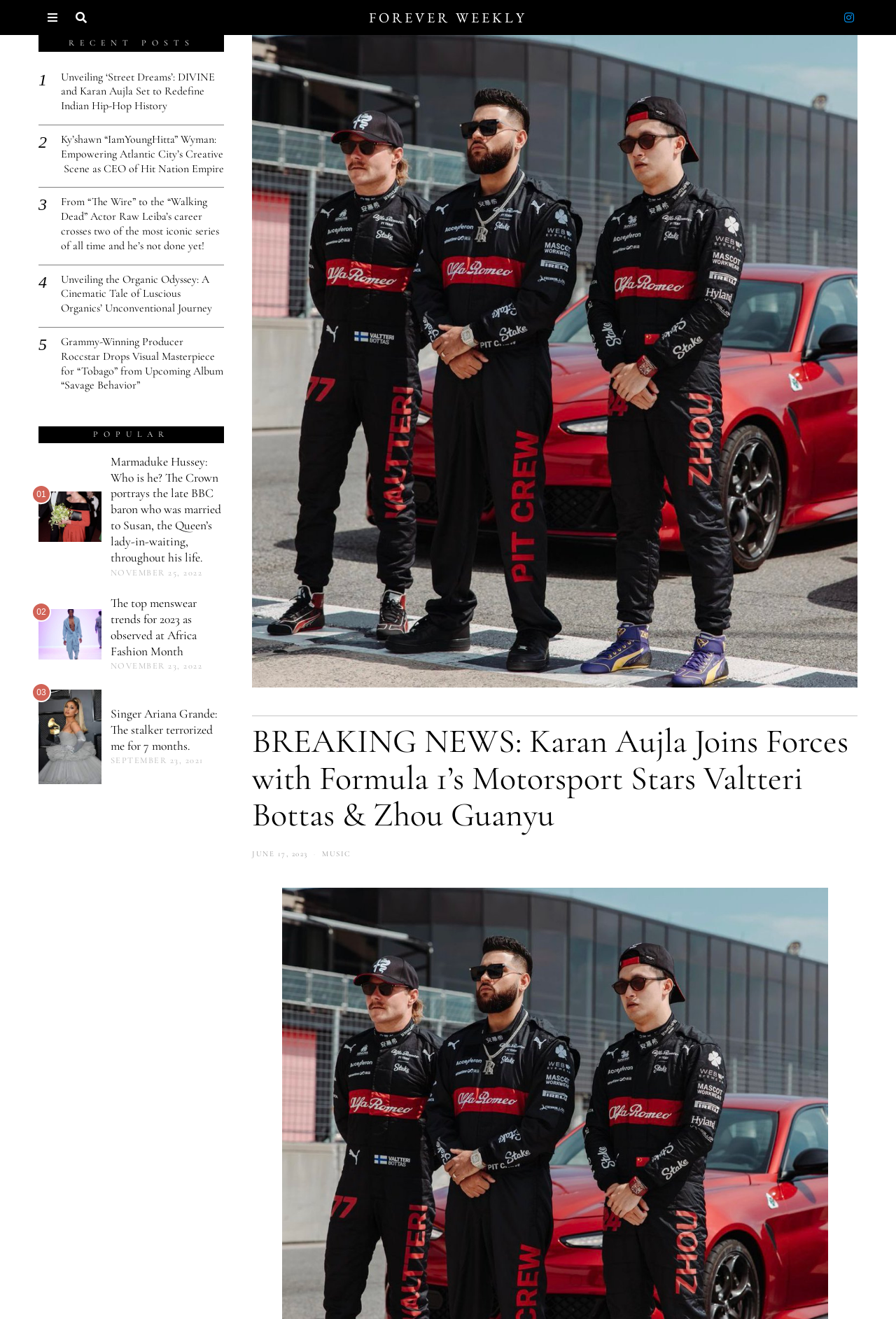Provide the bounding box coordinates of the section that needs to be clicked to accomplish the following instruction: "Read the 'BREAKING NEWS' article."

[0.281, 0.548, 0.957, 0.632]